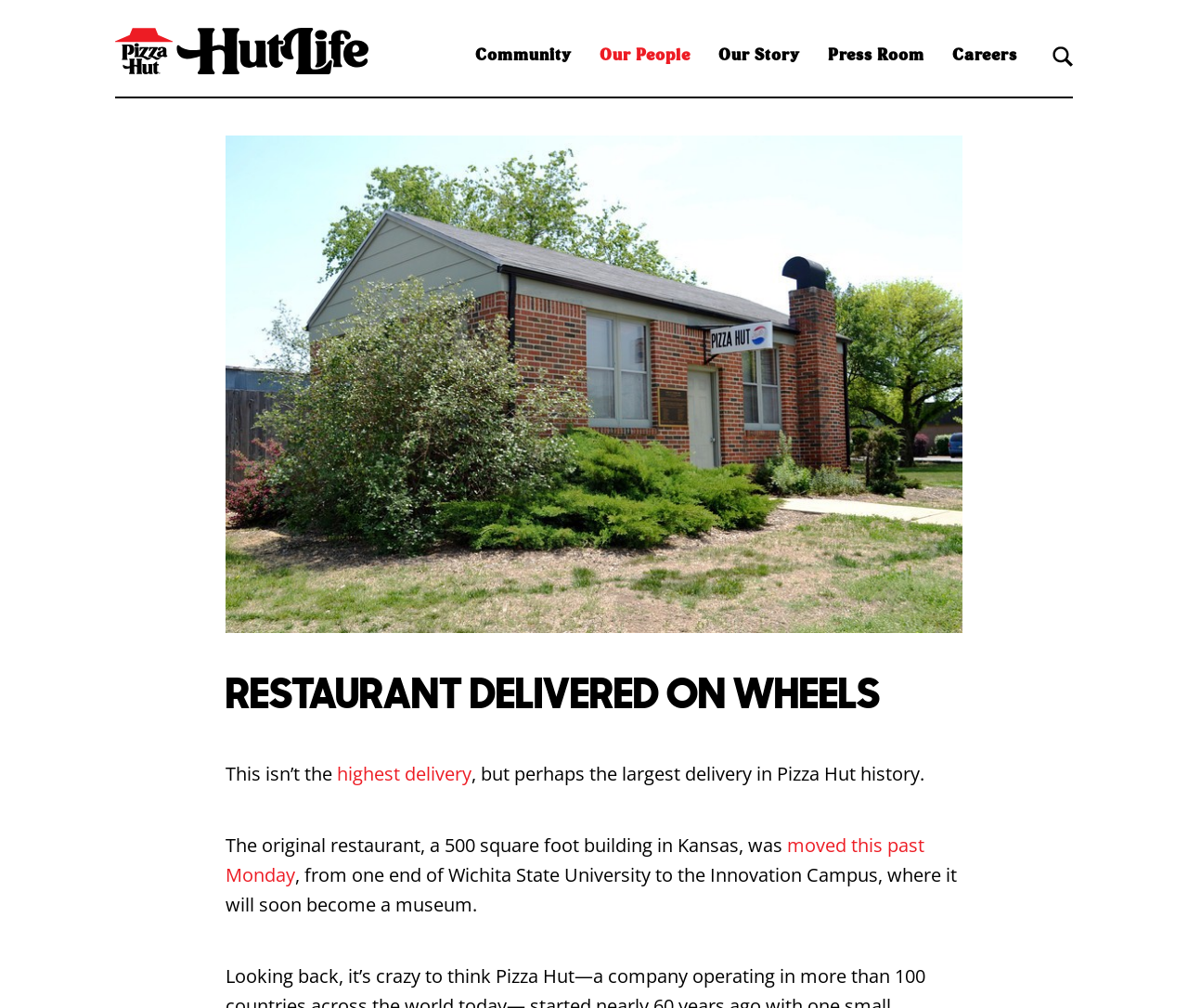Answer this question in one word or a short phrase: What is the main topic of this blog post?

Restaurant delivery